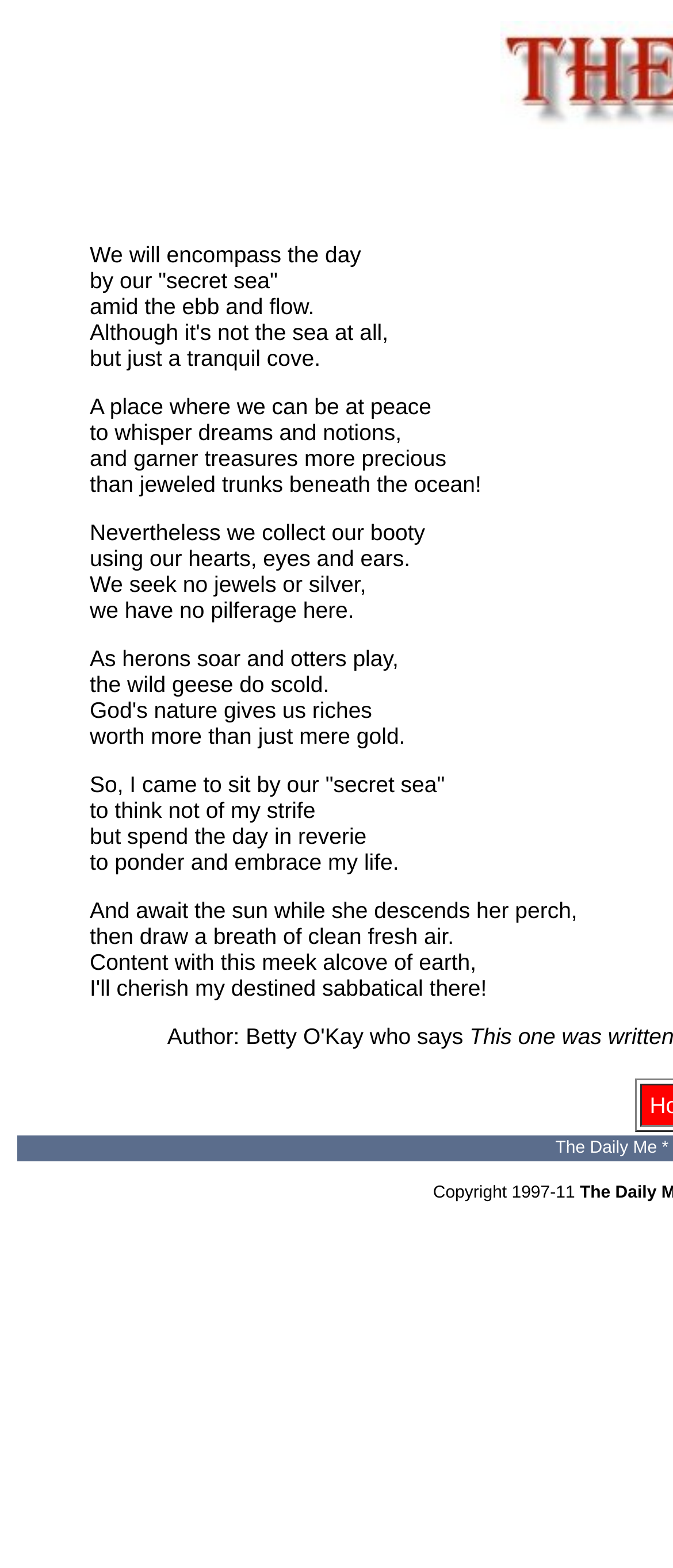Analyze the image and give a detailed response to the question:
What is the tone of the passage?

The passage has a reflective tone, as the author is describing a peaceful environment and seems to be introspective. The use of phrases like 'to ponder and embrace my life' and 'to think not of my strife' suggests that the author is in a contemplative state.